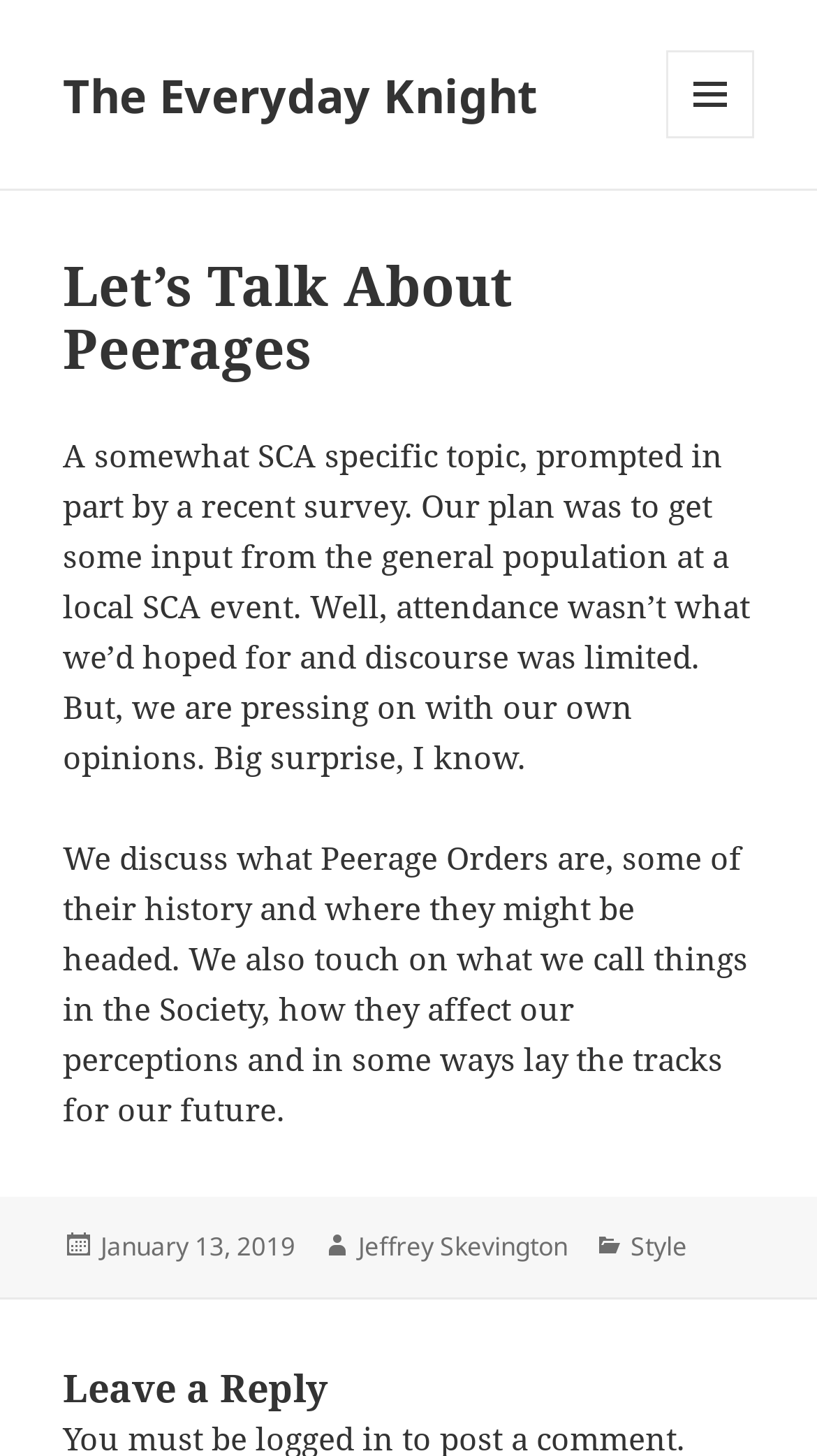What is the date of posting of this article?
Answer the question with just one word or phrase using the image.

January 13, 2019